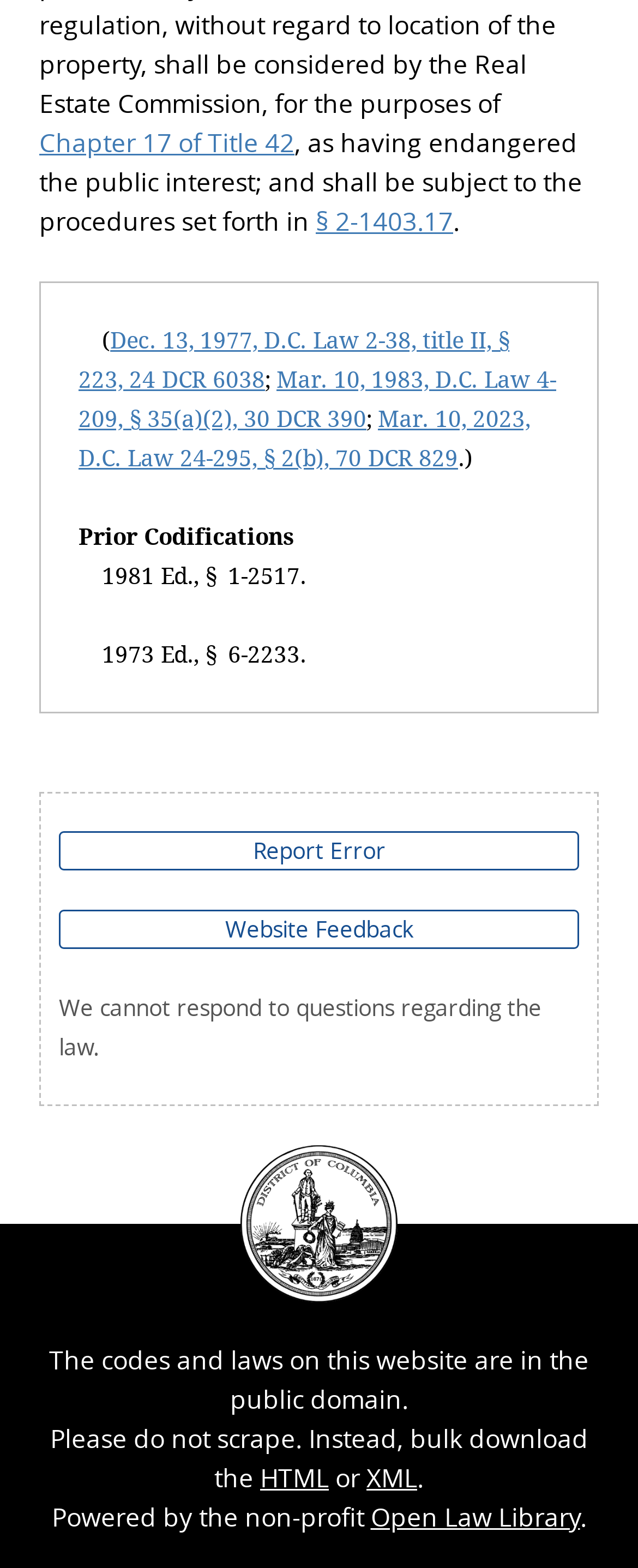Determine the bounding box coordinates for the clickable element to execute this instruction: "Browse the 'Beauty' category". Provide the coordinates as four float numbers between 0 and 1, i.e., [left, top, right, bottom].

None